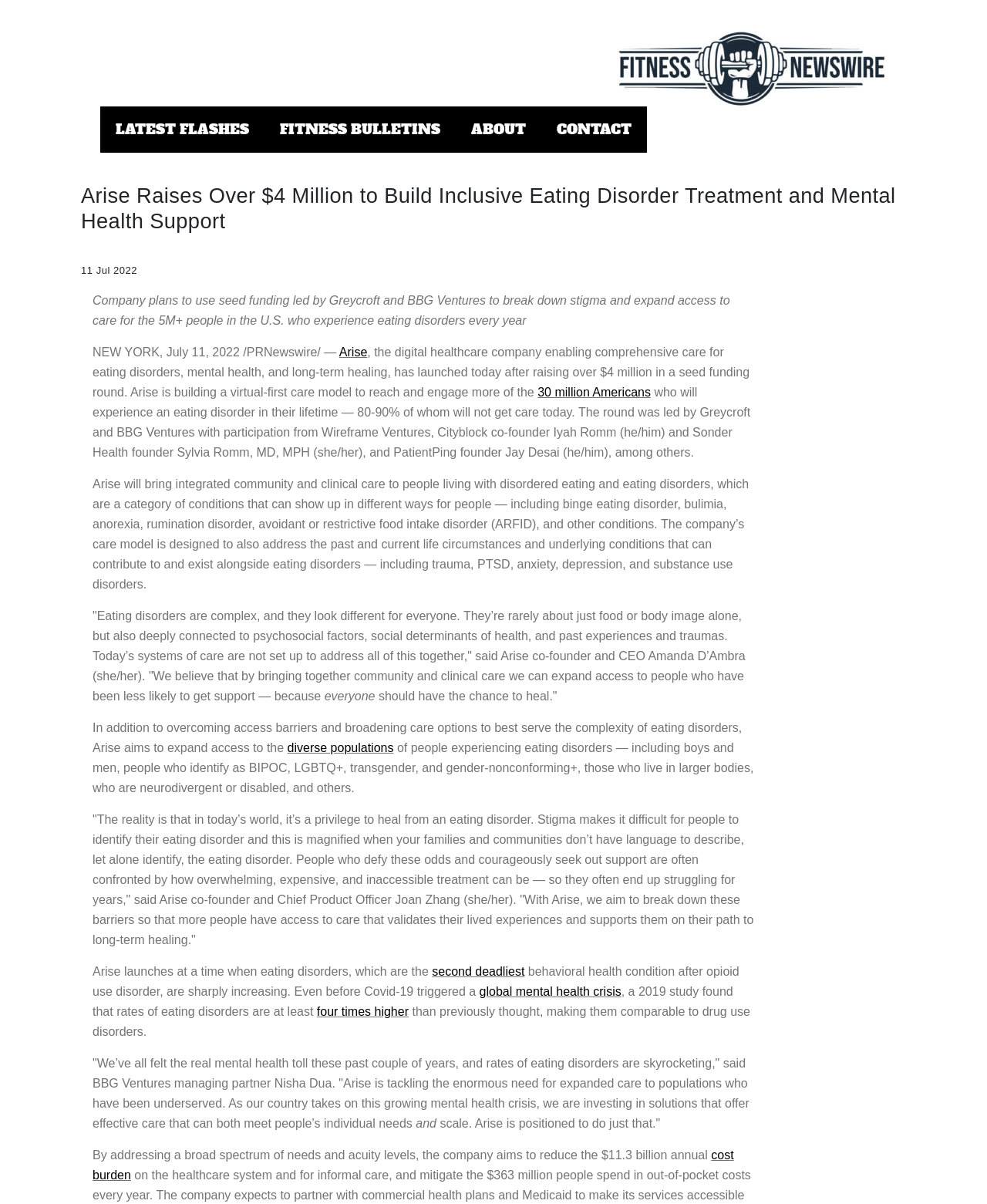Locate the UI element described by second deadliest and provide its bounding box coordinates. Use the format (top-left x, top-left y, bottom-right x, bottom-right y) with all values as floating point numbers between 0 and 1.

[0.438, 0.801, 0.532, 0.812]